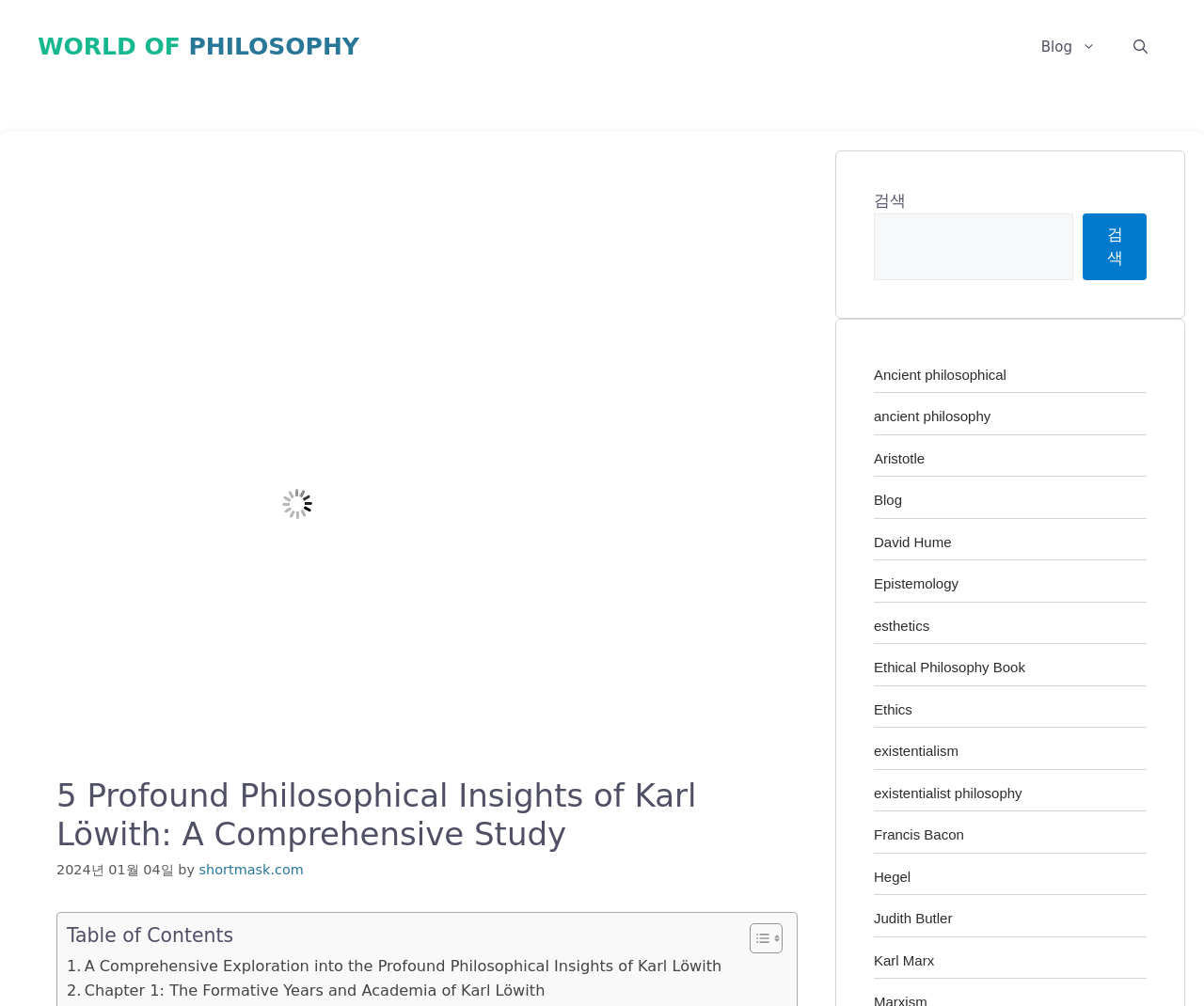Who is the author of the article?
Could you answer the question with a detailed and thorough explanation?

The author of the article is credited as 'shortmask.com', as indicated by the text 'by shortmask.com' below the header.